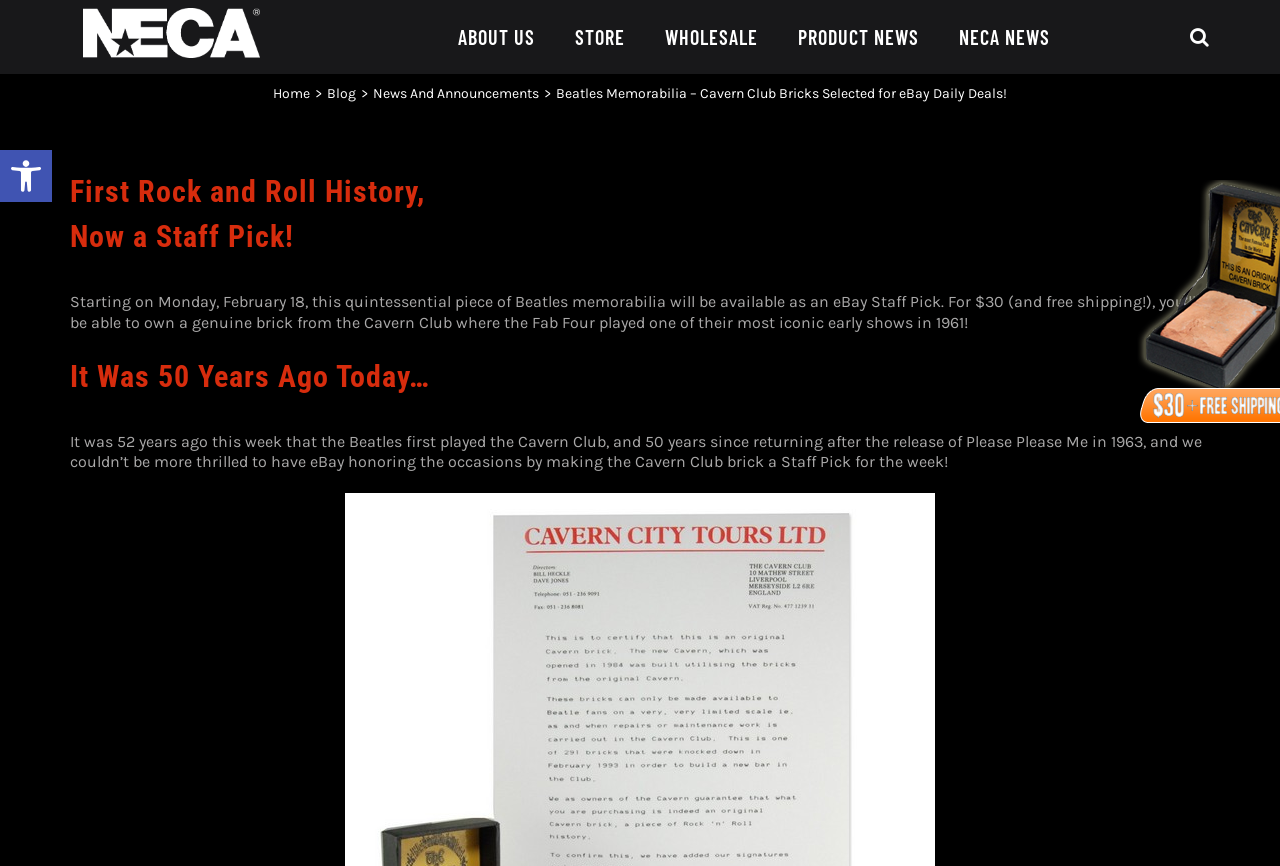Give a short answer to this question using one word or a phrase:
What is the price of the Cavern Club brick?

$30